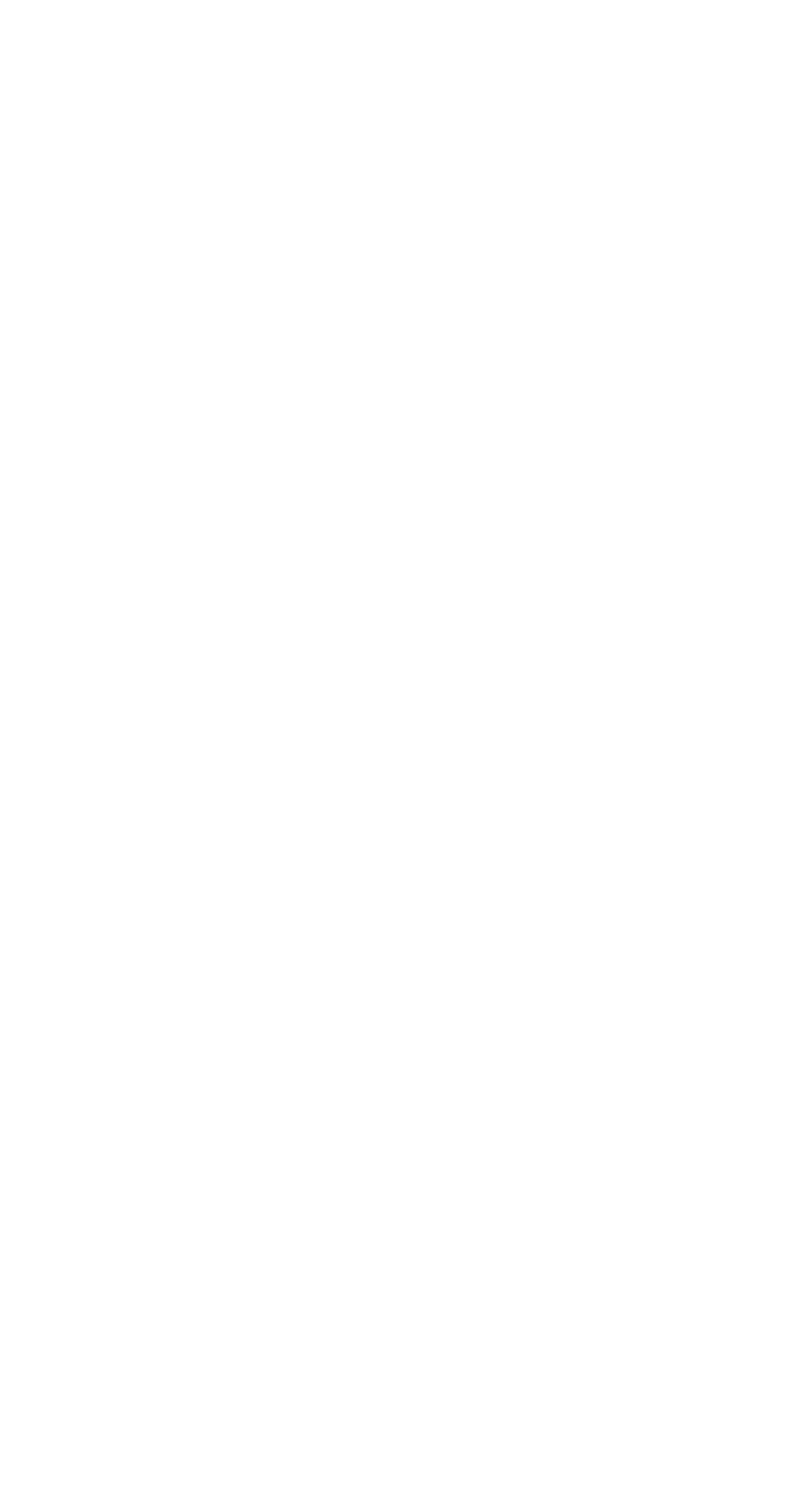What is the category of the article?
Look at the screenshot and respond with a single word or phrase.

Military